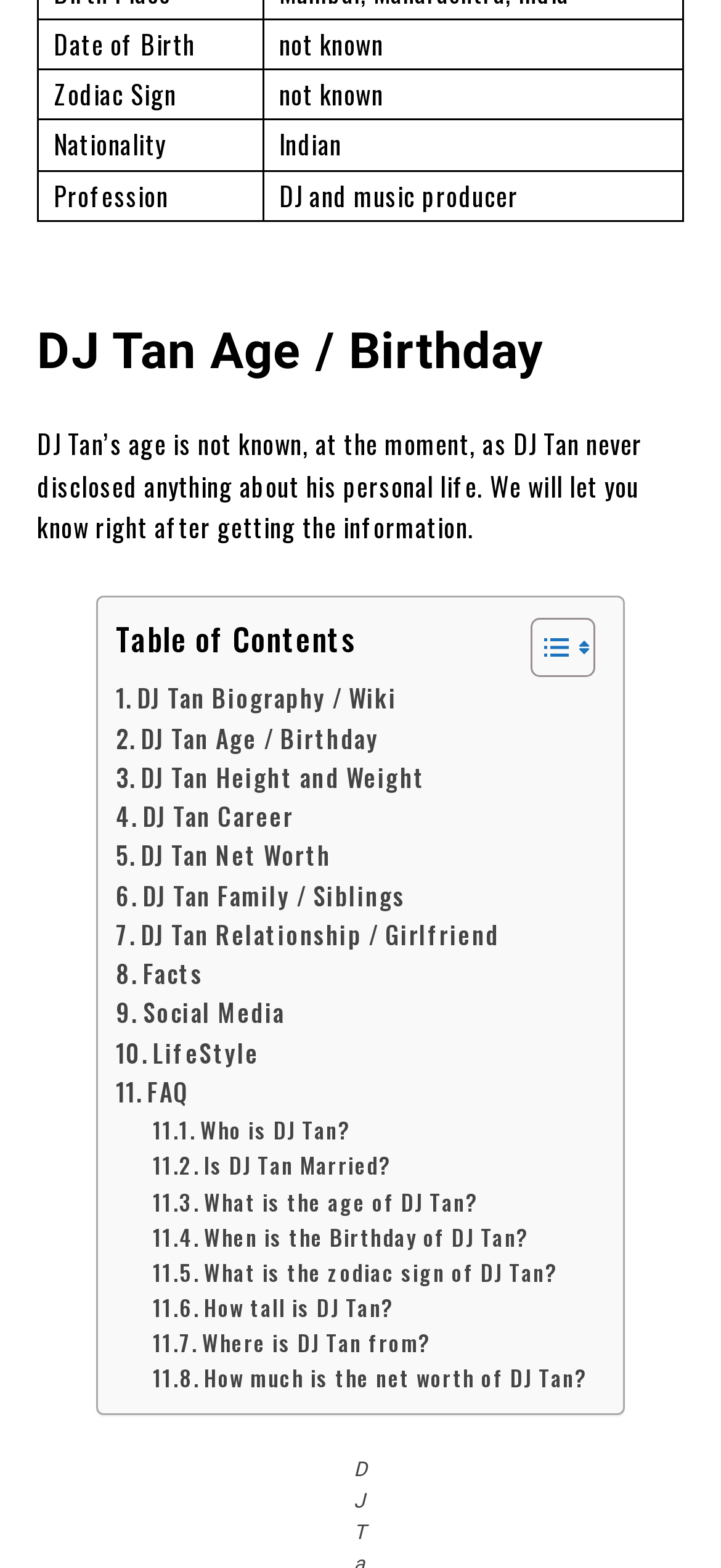Identify the bounding box coordinates of the region that needs to be clicked to carry out this instruction: "Read DJ Tan's age information". Provide these coordinates as four float numbers ranging from 0 to 1, i.e., [left, top, right, bottom].

[0.051, 0.27, 0.891, 0.348]